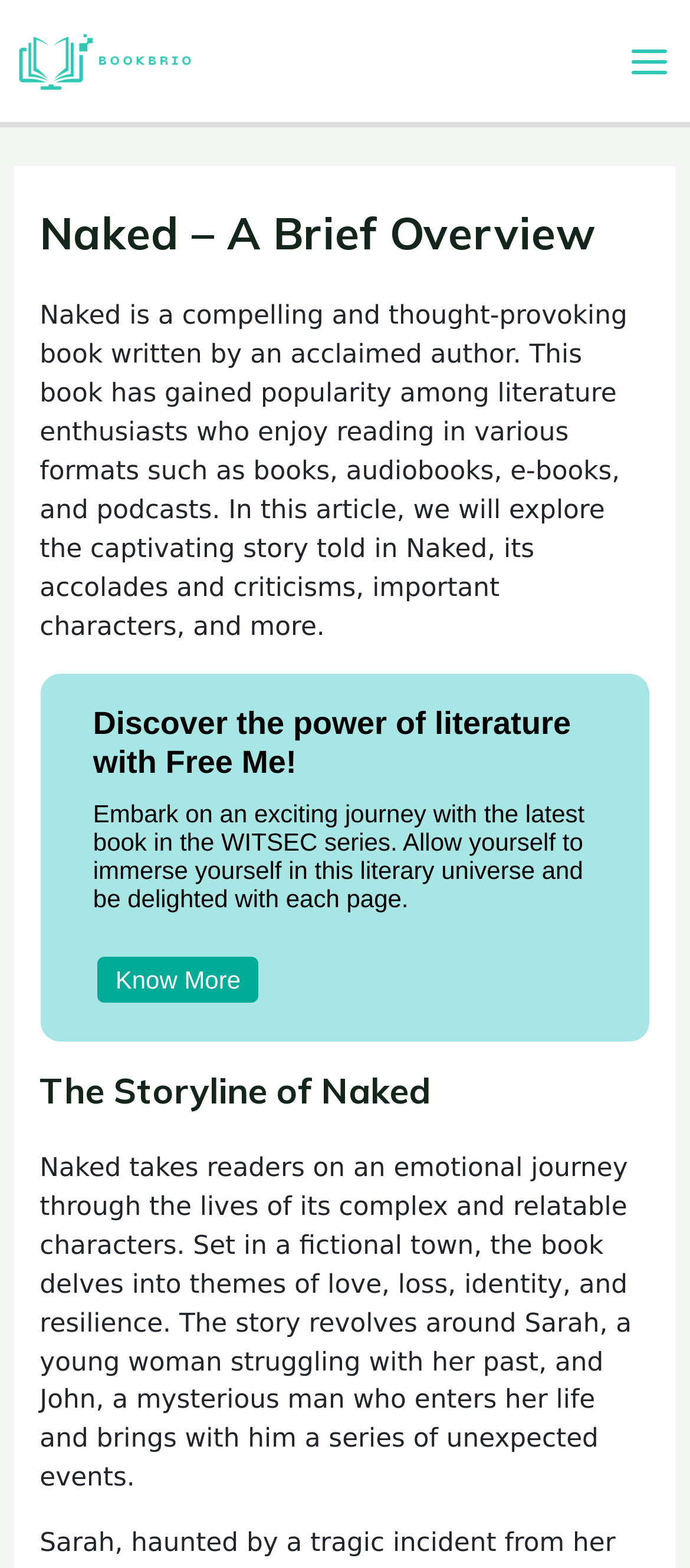Please give a short response to the question using one word or a phrase:
What is the name of the female character in the book?

Sarah